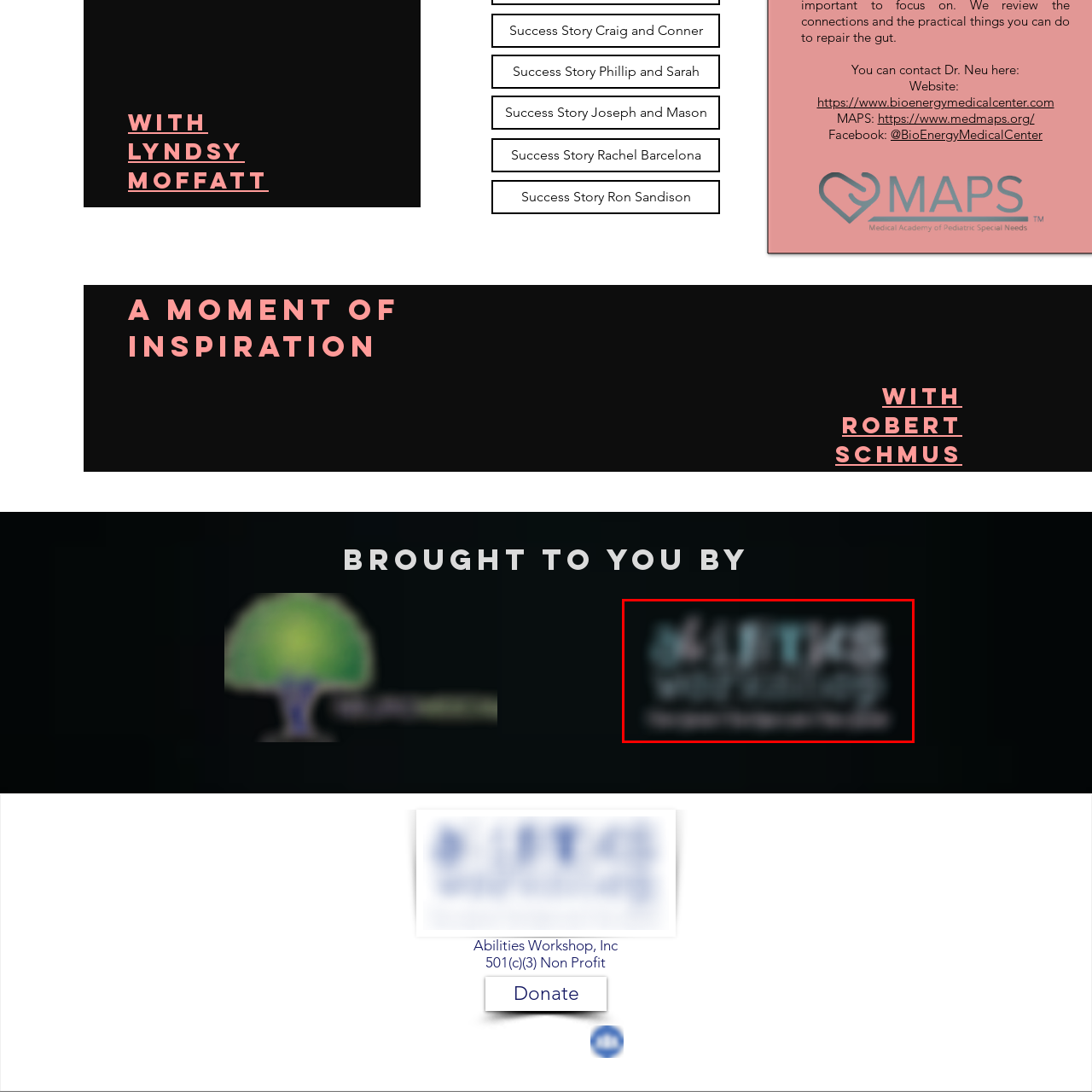What type of organization is Abilities Workshop, Inc.?
Please analyze the segment of the image inside the red bounding box and respond with a single word or phrase.

Nonprofit